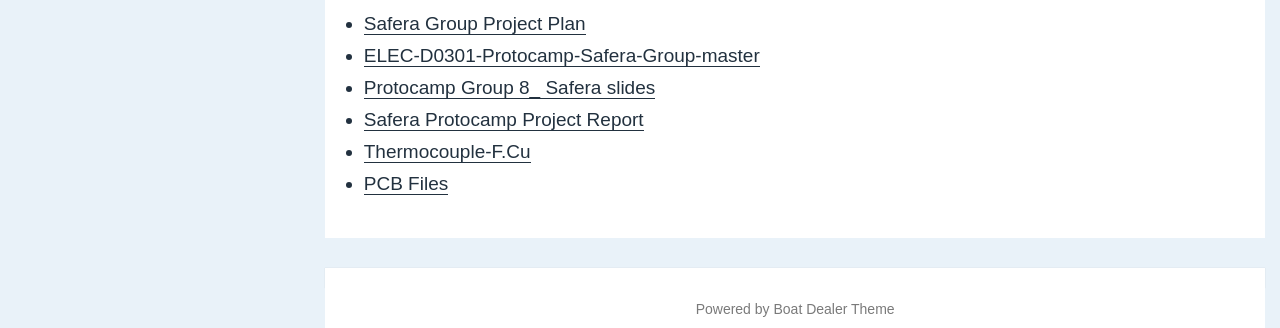Given the description of the UI element: "Boat Dealer Theme", predict the bounding box coordinates in the form of [left, top, right, bottom], with each value being a float between 0 and 1.

[0.604, 0.919, 0.699, 0.968]